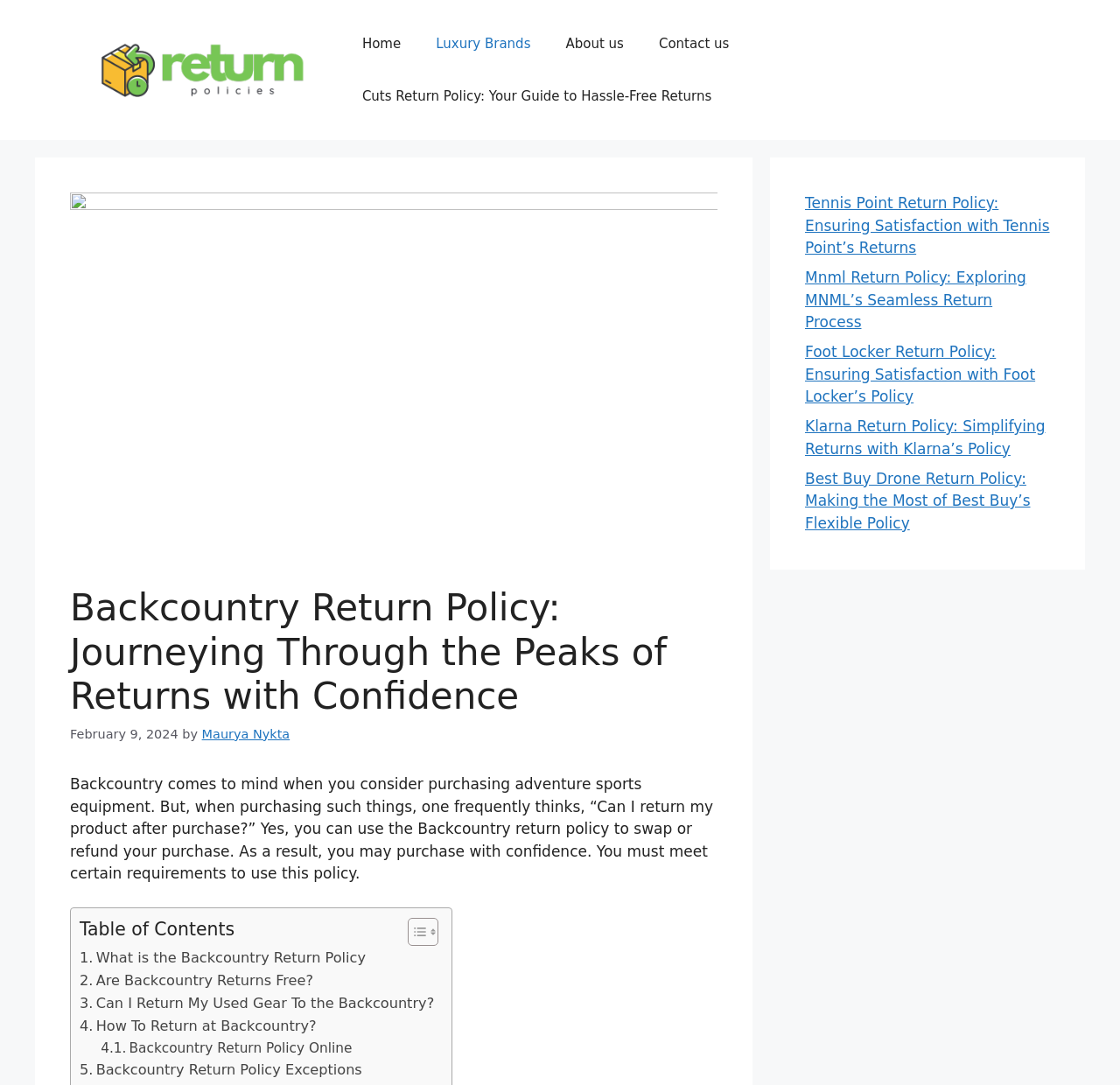Locate the bounding box coordinates of the clickable region necessary to complete the following instruction: "Navigate to the 'Home' page". Provide the coordinates in the format of four float numbers between 0 and 1, i.e., [left, top, right, bottom].

[0.308, 0.016, 0.374, 0.065]